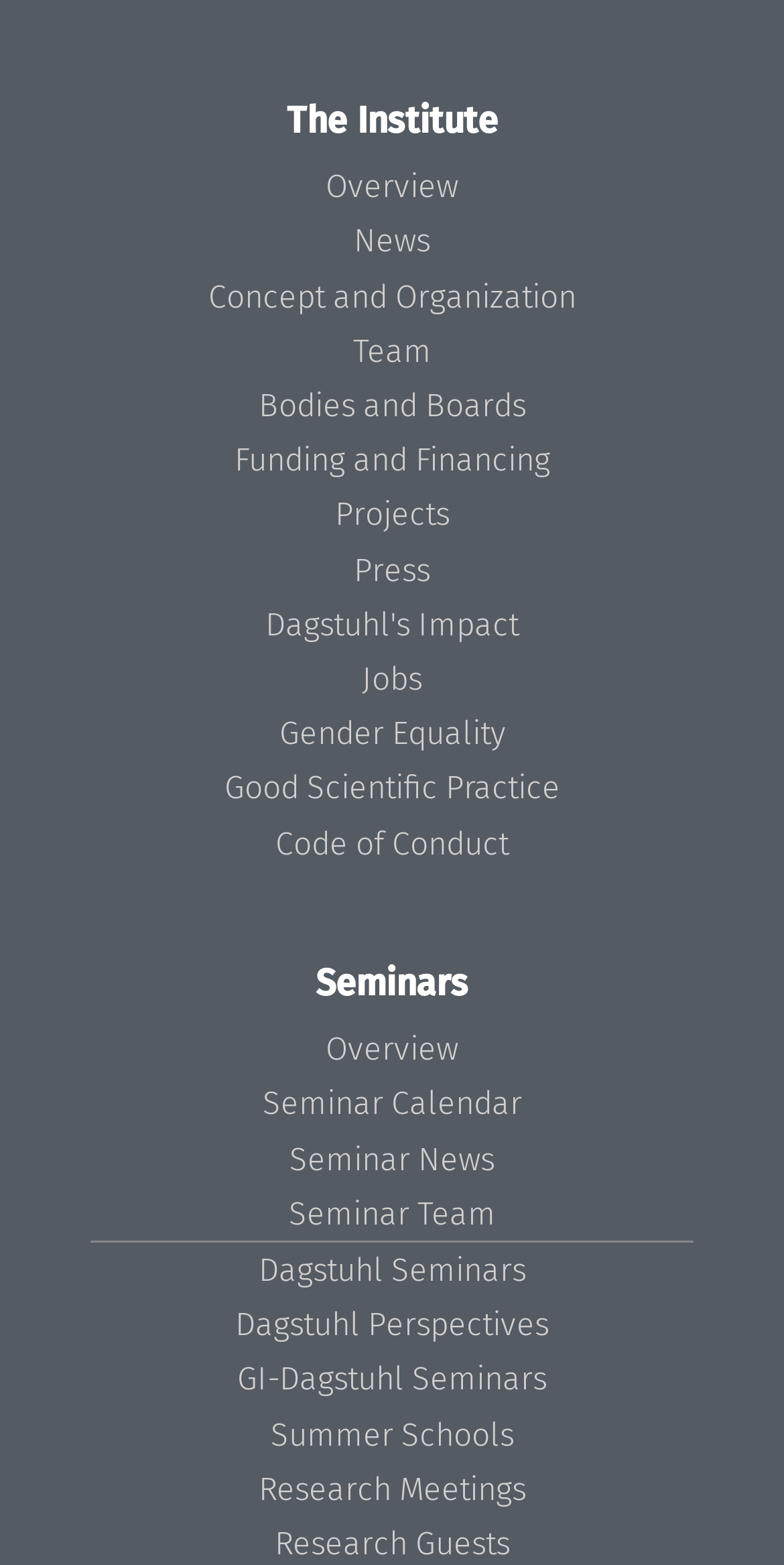Find the bounding box coordinates for the area that should be clicked to accomplish the instruction: "check Seminar Calendar".

[0.335, 0.693, 0.665, 0.718]